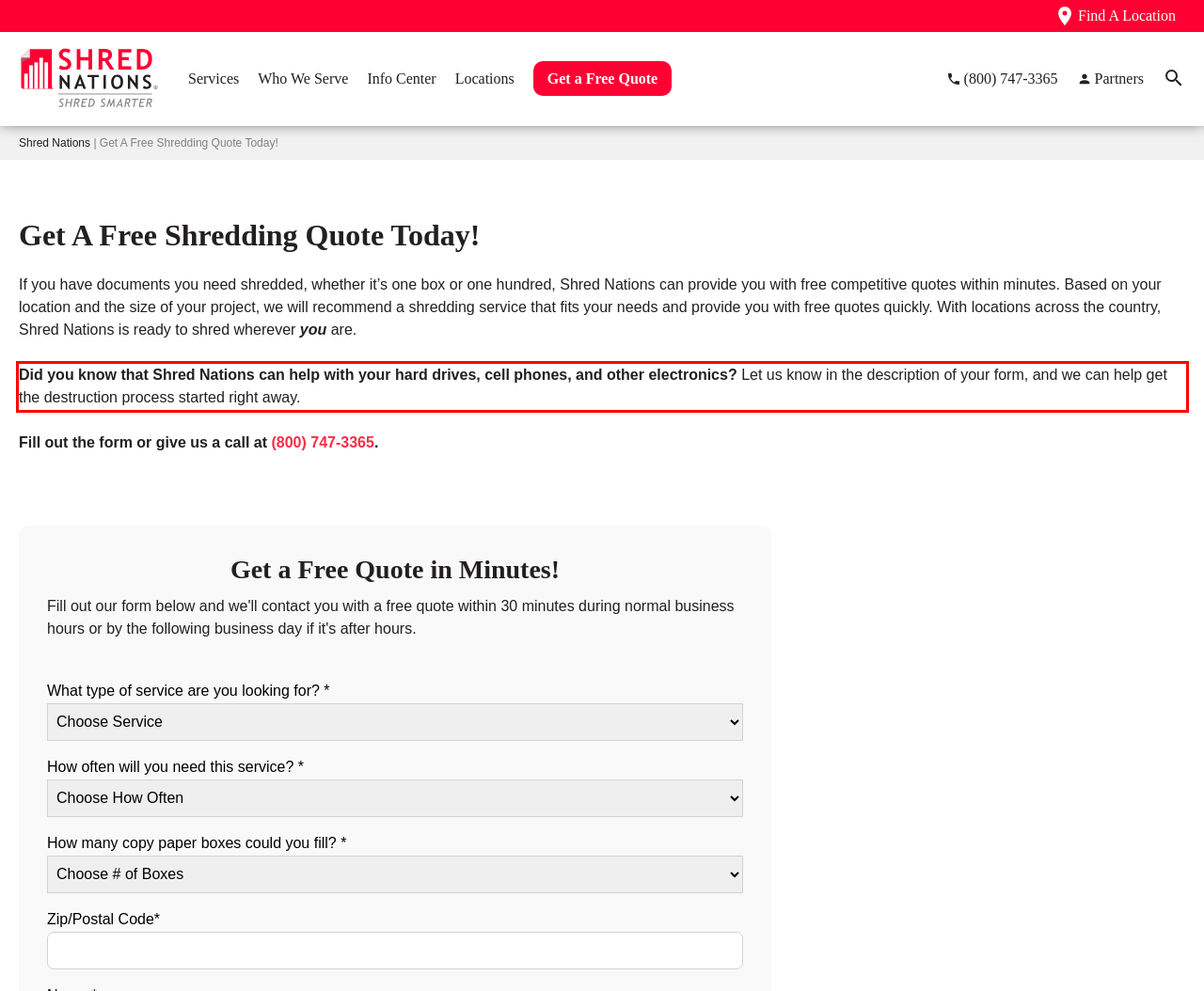From the screenshot of the webpage, locate the red bounding box and extract the text contained within that area.

Did you know that Shred Nations can help with your hard drives, cell phones, and other electronics? Let us know in the description of your form, and we can help get the destruction process started right away.